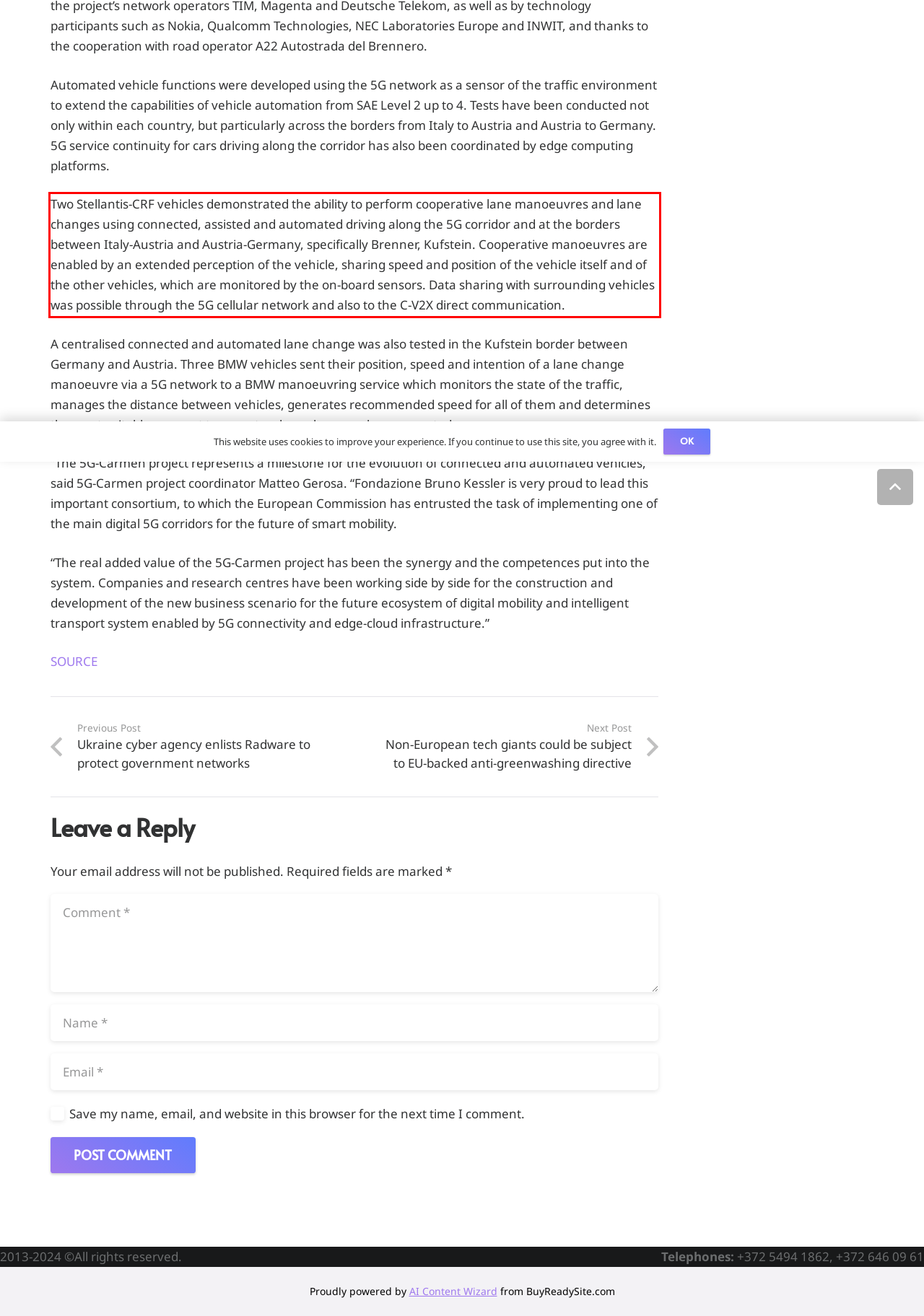View the screenshot of the webpage and identify the UI element surrounded by a red bounding box. Extract the text contained within this red bounding box.

Two Stellantis-CRF vehicles demonstrated the ability to perform cooperative lane manoeuvres and lane changes using connected, assisted and automated driving along the 5G corridor and at the borders between Italy-Austria and Austria-Germany, specifically Brenner, Kufstein. Cooperative manoeuvres are enabled by an extended perception of the vehicle, sharing speed and position of the vehicle itself and of the other vehicles, which are monitored by the on-board sensors. Data sharing with surrounding vehicles was possible through the 5G cellular network and also to the C-V2X direct communication.